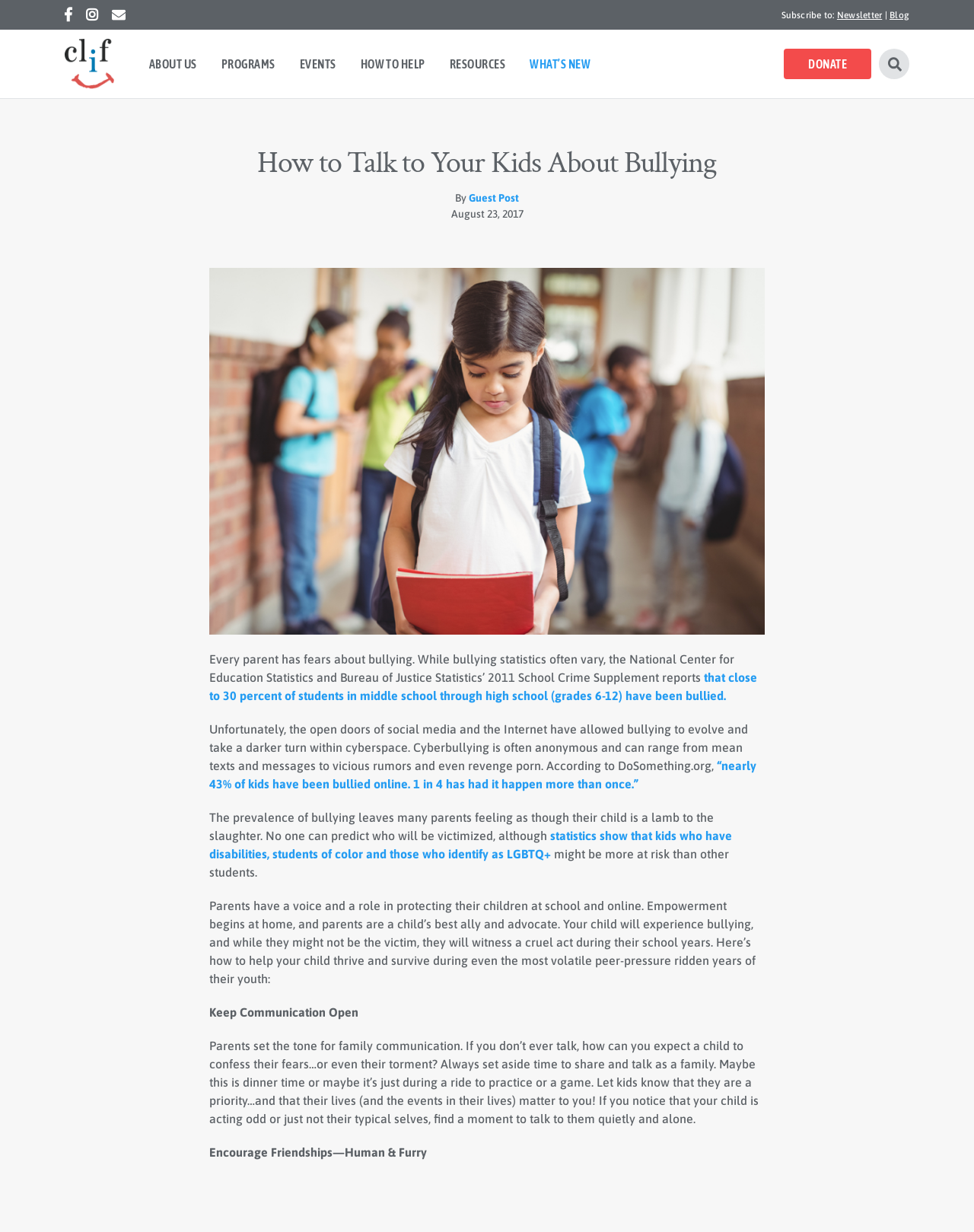Refer to the screenshot and give an in-depth answer to this question: What is the purpose of the 'Subscribe to:' section?

The 'Subscribe to:' section is located at the top-right corner of the webpage, and it provides options to subscribe to the Newsletter or Blog, indicating that it is a way for users to stay updated with the organization's content.